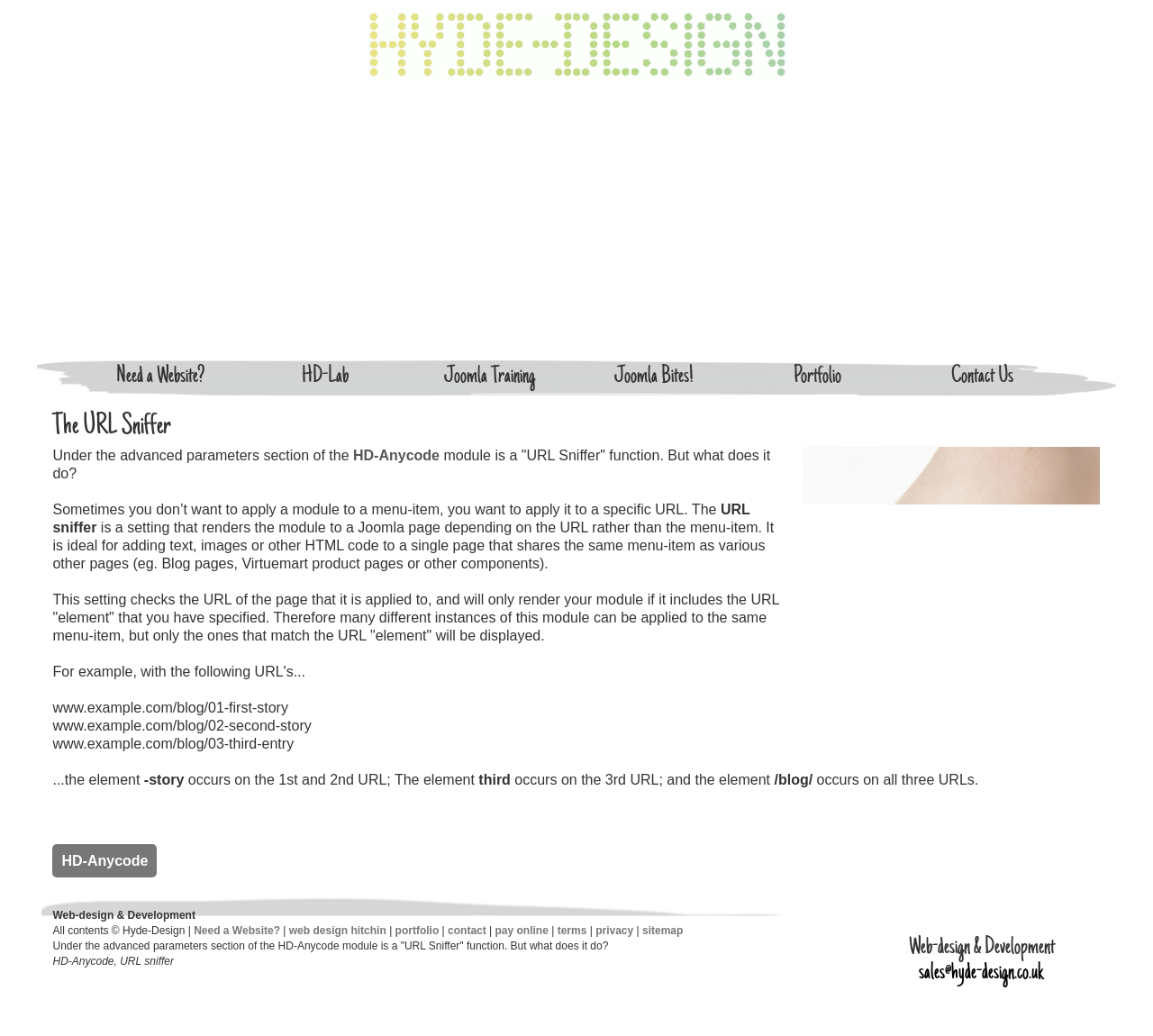Find the bounding box coordinates for the area that should be clicked to accomplish the instruction: "View commissions".

None